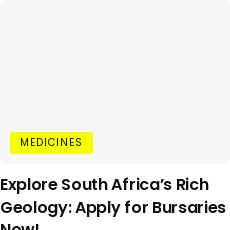What is the focus of the educational opportunities? Based on the image, give a response in one word or a short phrase.

Geological studies